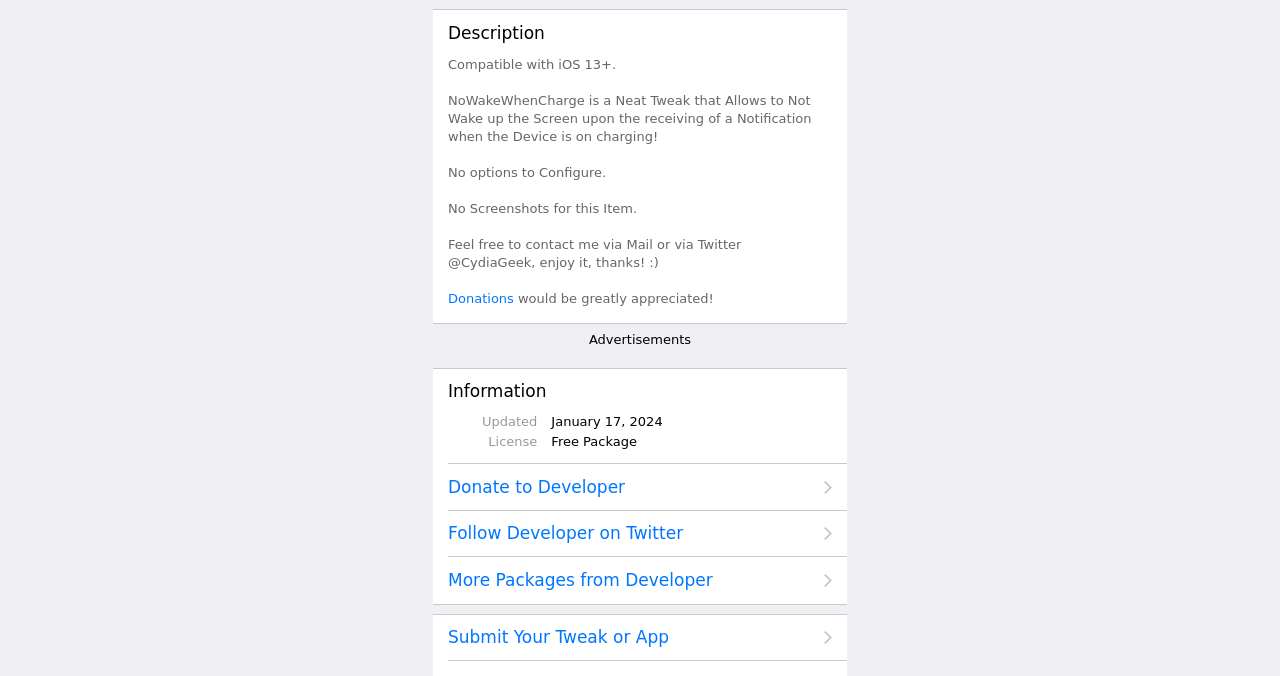What is the name of the iPhone software?
Can you provide an in-depth and detailed response to the question?

The name of the iPhone software is mentioned in the first group element, which is 'NoWakeWhenCharge'. This is the main topic of the webpage.